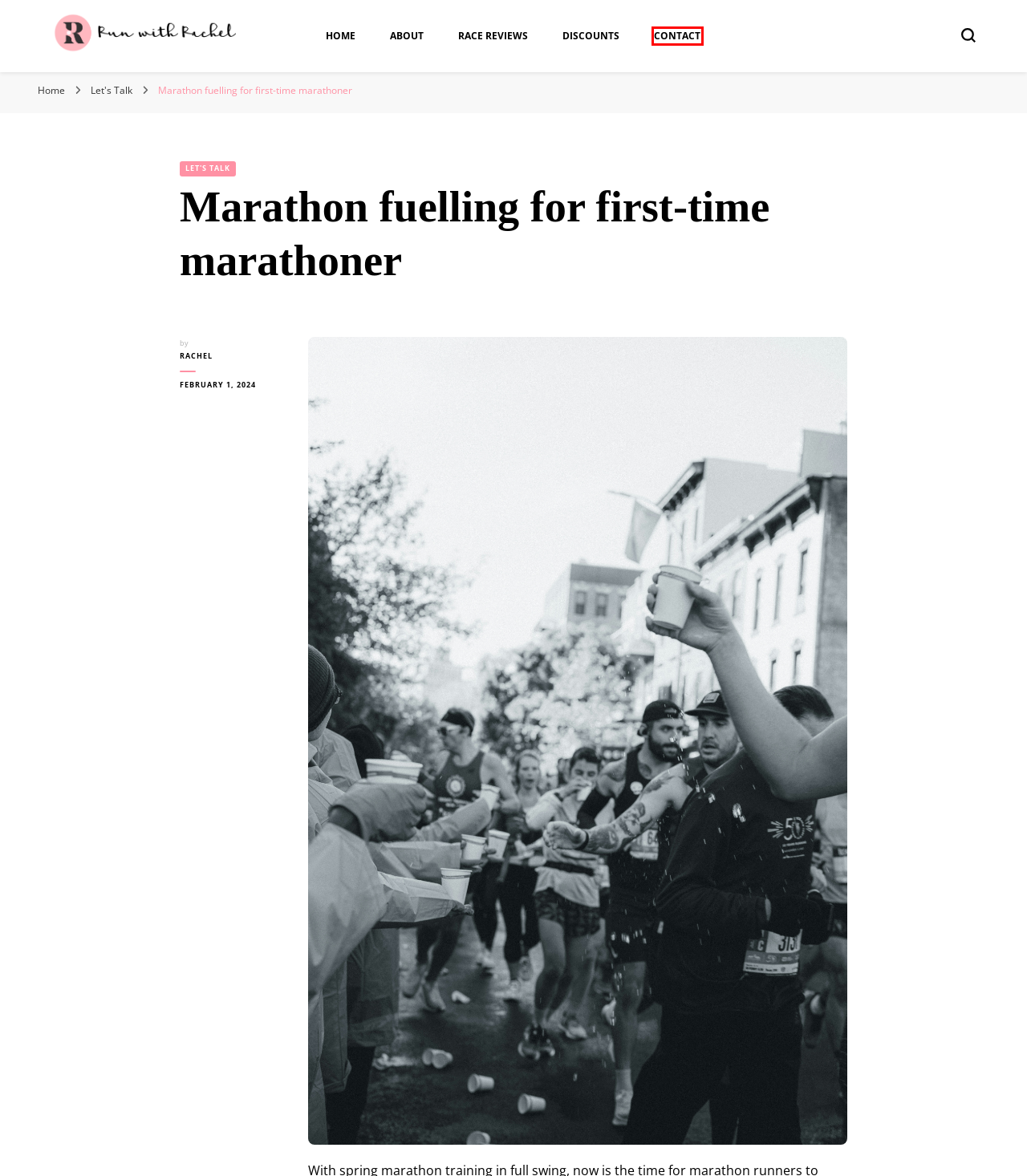You have a screenshot of a webpage with a red bounding box around a UI element. Determine which webpage description best matches the new webpage that results from clicking the element in the bounding box. Here are the candidates:
A. Let's Talk Archives - Run with Rachel
B. Setting a realistic marathon time goal - Run with Rachel
C. Contact - Run with Rachel
D. Race reviews Archives - Run with Rachel
E. Couch to 5K: A Beginner's Guide - Run with Rachel
F. Test Collection / Maurten
G. DISCOUNTS - Run with Rachel
H. About - Run with Rachel

C